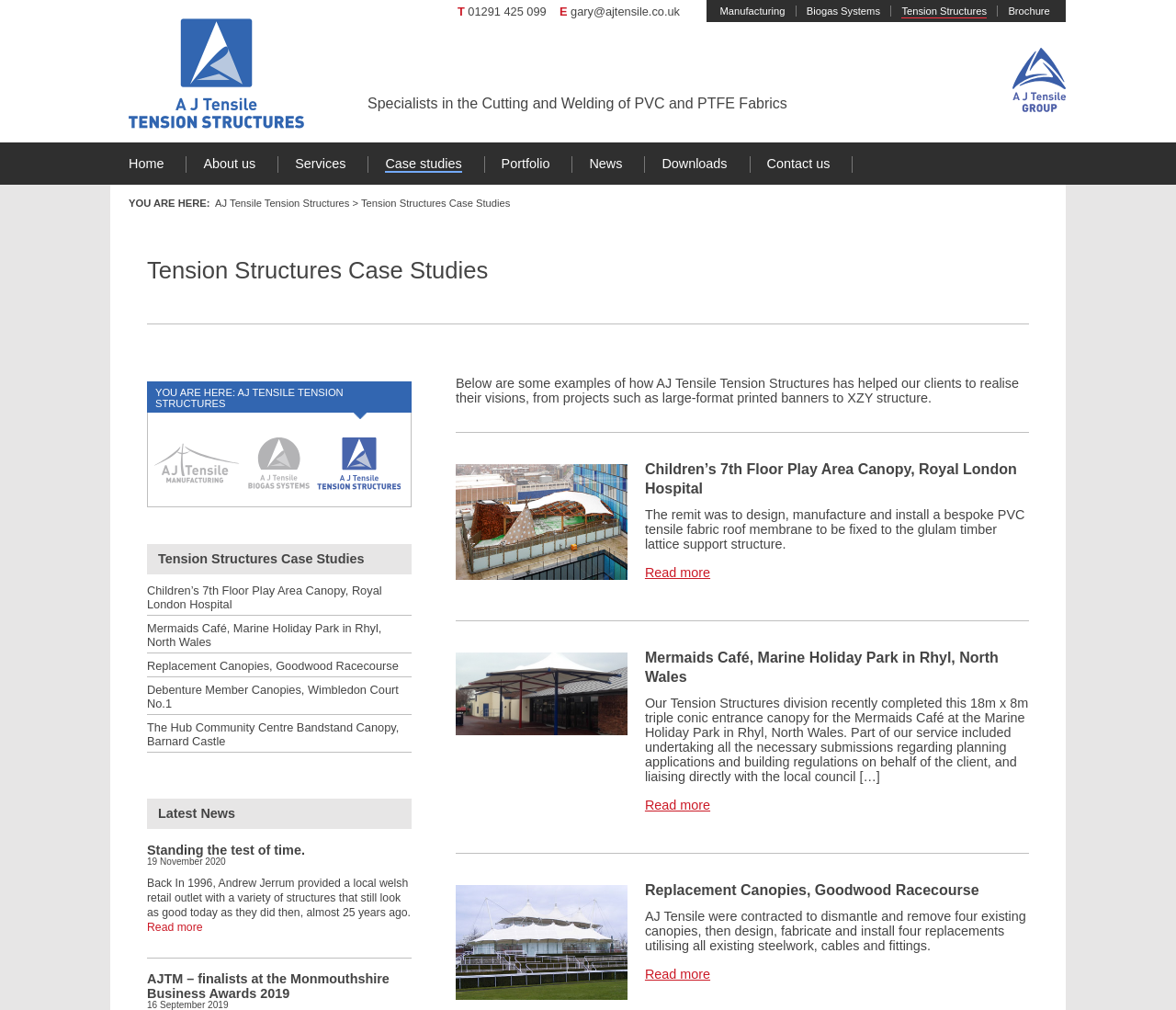Determine the coordinates of the bounding box for the clickable area needed to execute this instruction: "Click on the 'Home' link".

[0.109, 0.155, 0.139, 0.171]